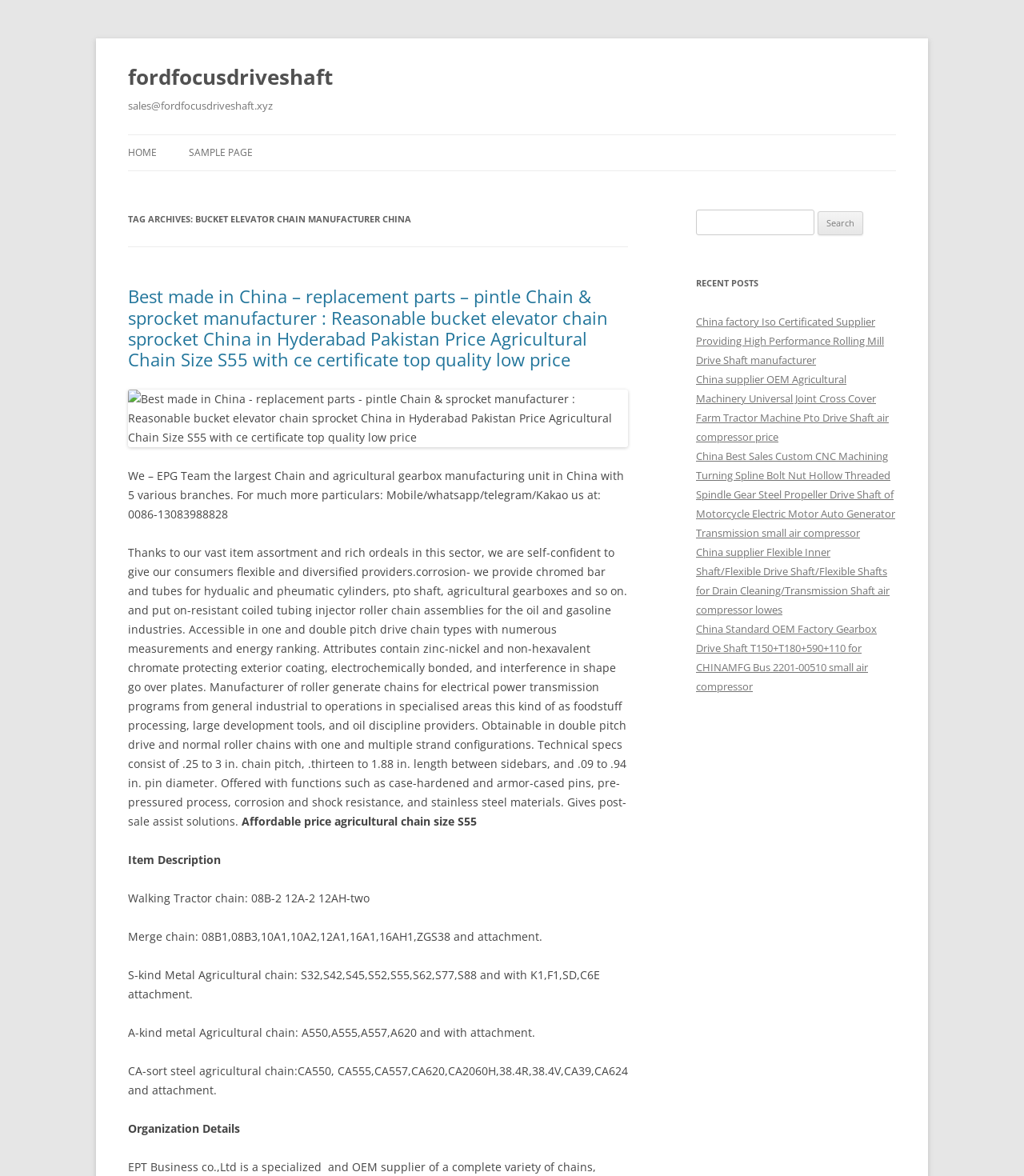Kindly determine the bounding box coordinates for the clickable area to achieve the given instruction: "Search for something".

[0.68, 0.178, 0.795, 0.2]